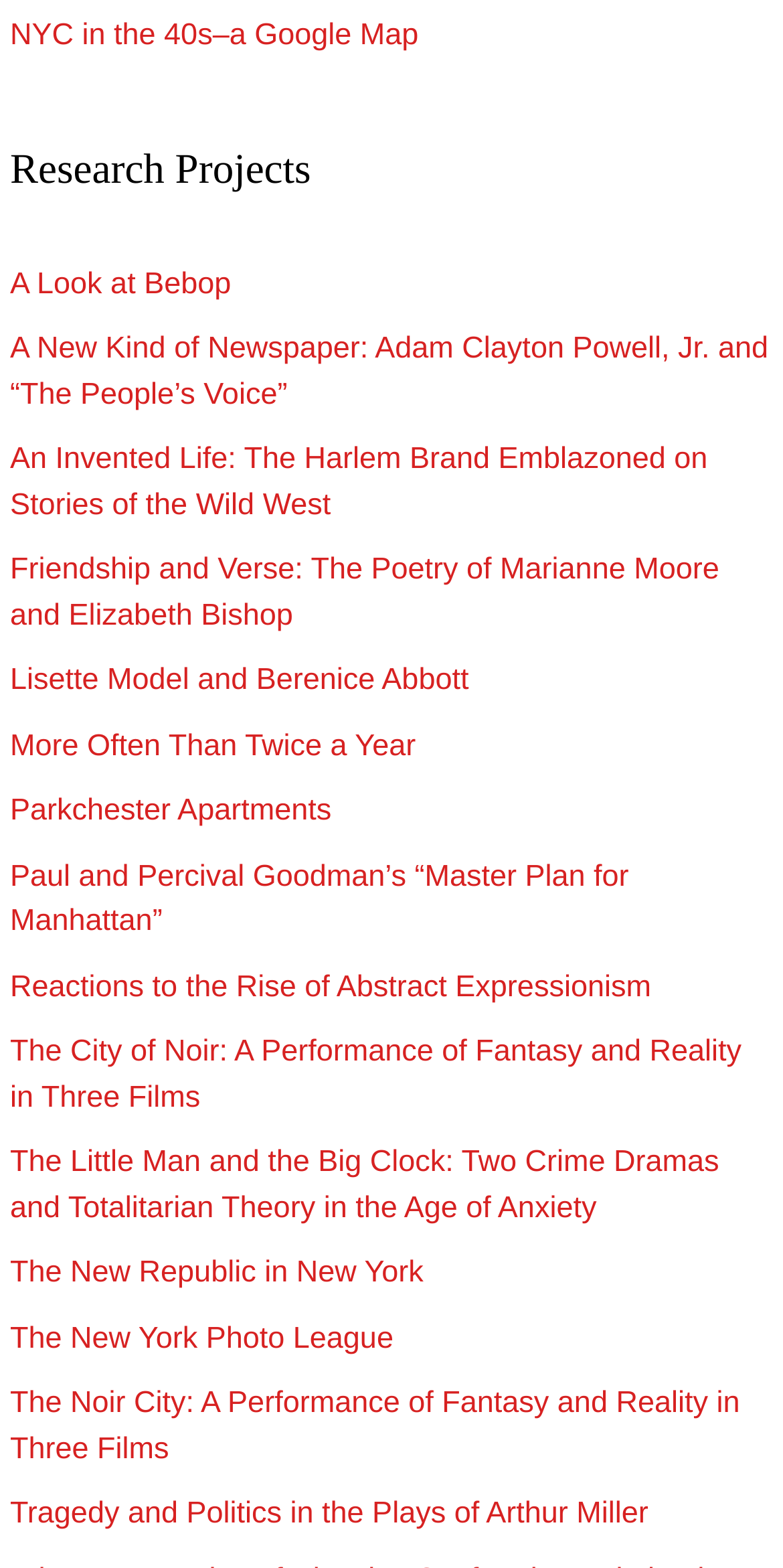What is the last research project listed?
Refer to the image and offer an in-depth and detailed answer to the question.

I looked at the last link under the 'Research Projects' heading, and it is 'Tragedy and Politics in the Plays of Arthur Miller'.